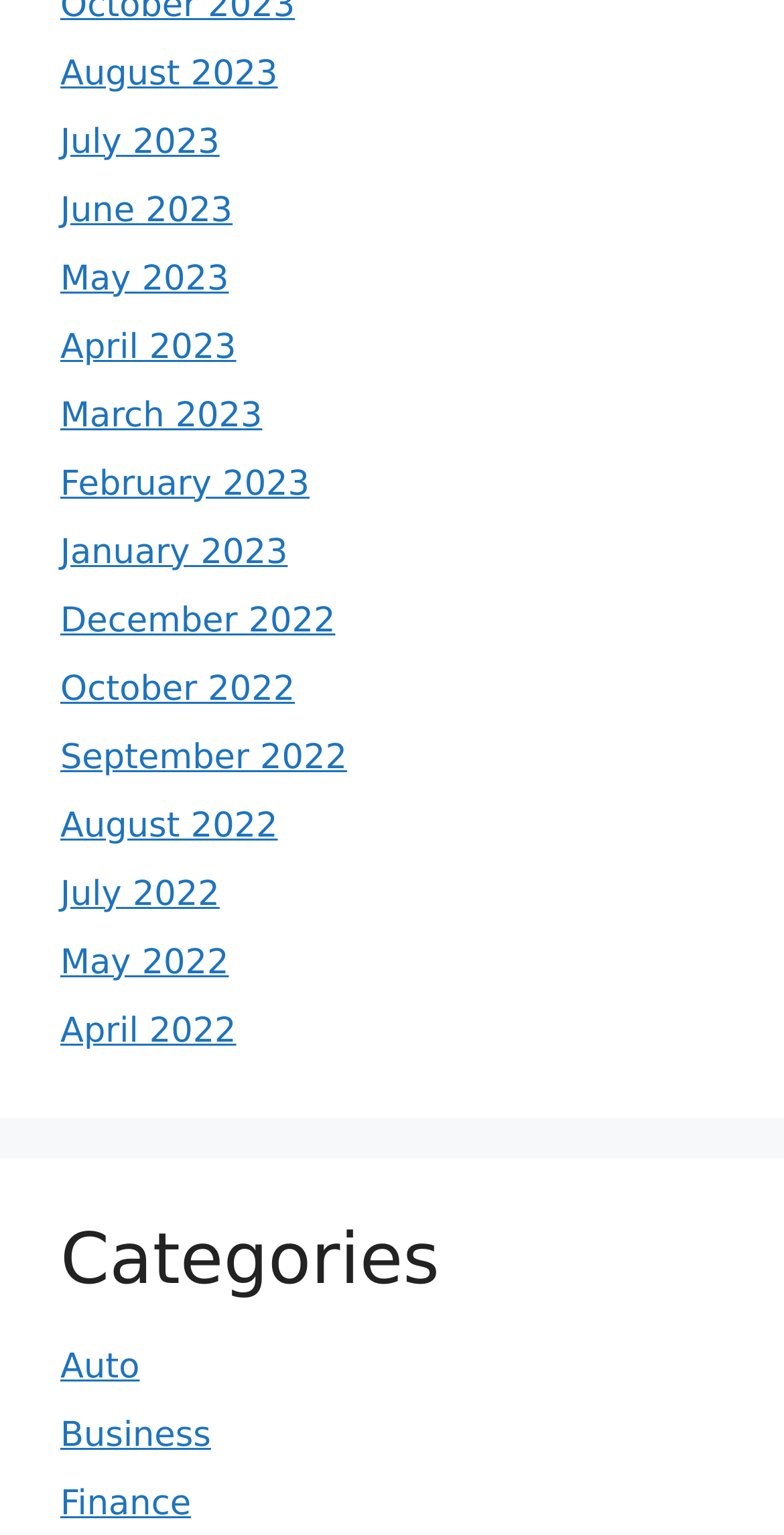What is the earliest month listed?
Refer to the screenshot and answer in one word or phrase.

May 2022